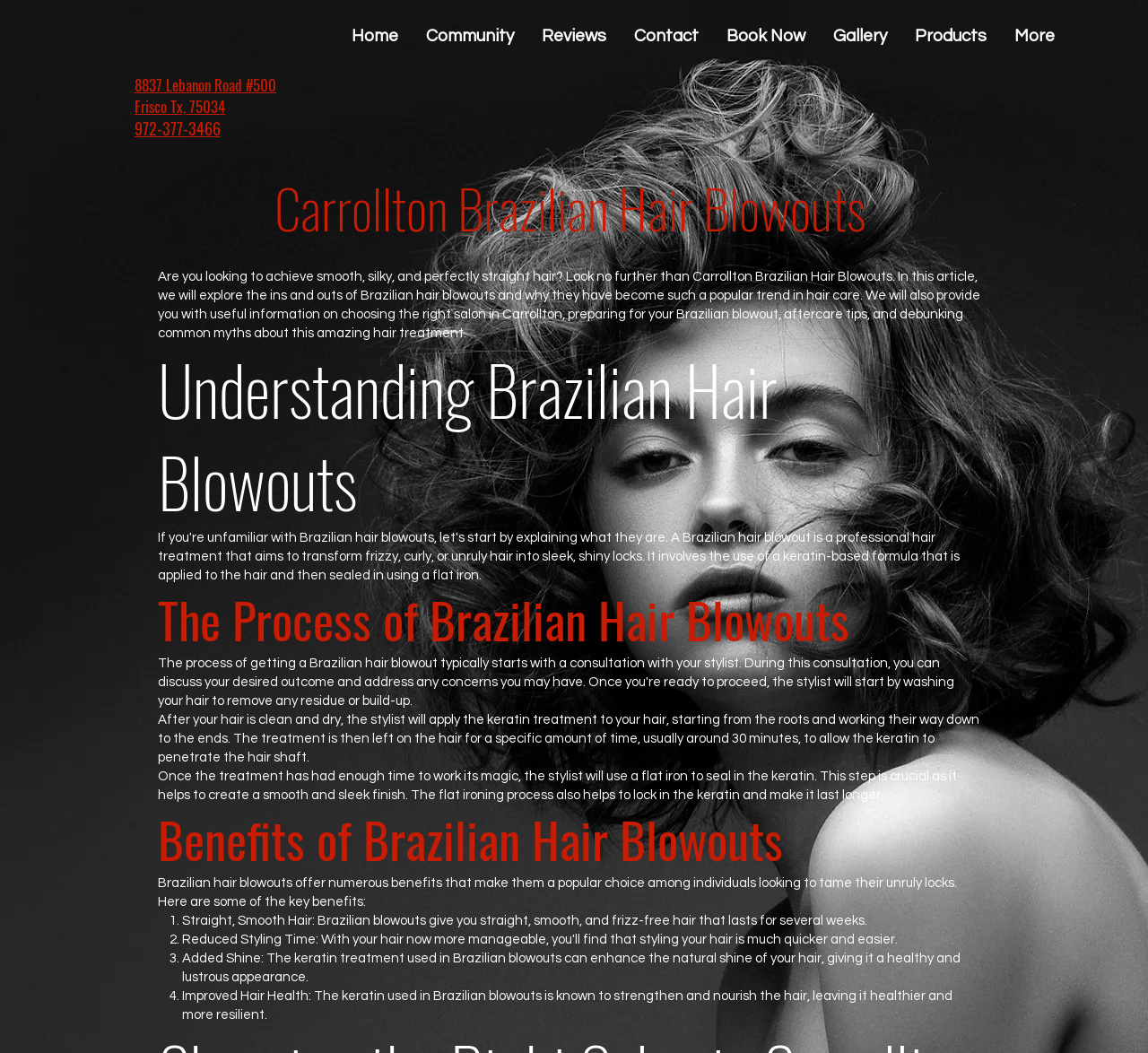Could you highlight the region that needs to be clicked to execute the instruction: "Click on the 'Home' link"?

[0.293, 0.013, 0.359, 0.055]